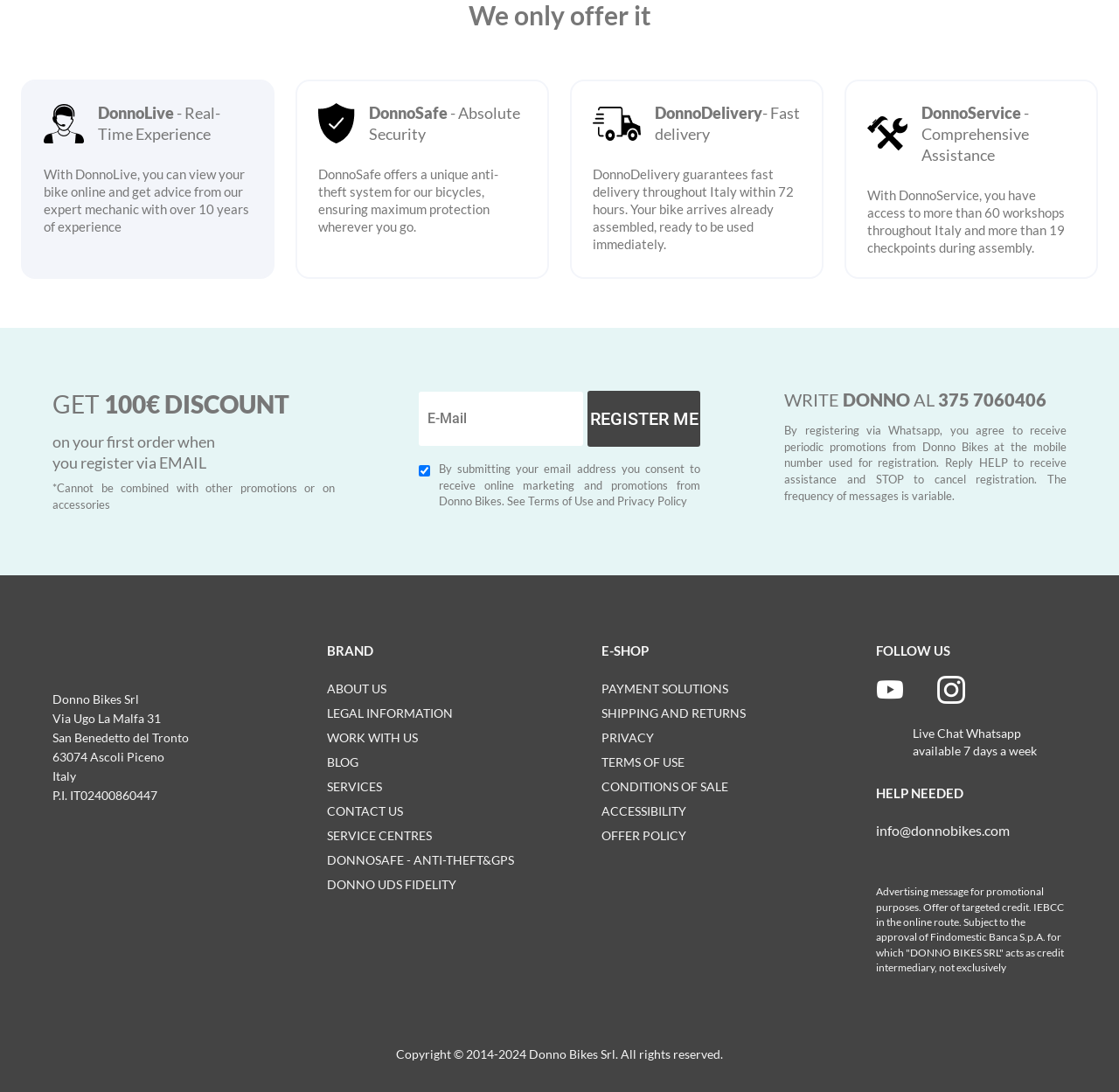Locate the bounding box coordinates of the element I should click to achieve the following instruction: "Click the 'ABOUT US' link".

[0.292, 0.624, 0.345, 0.638]